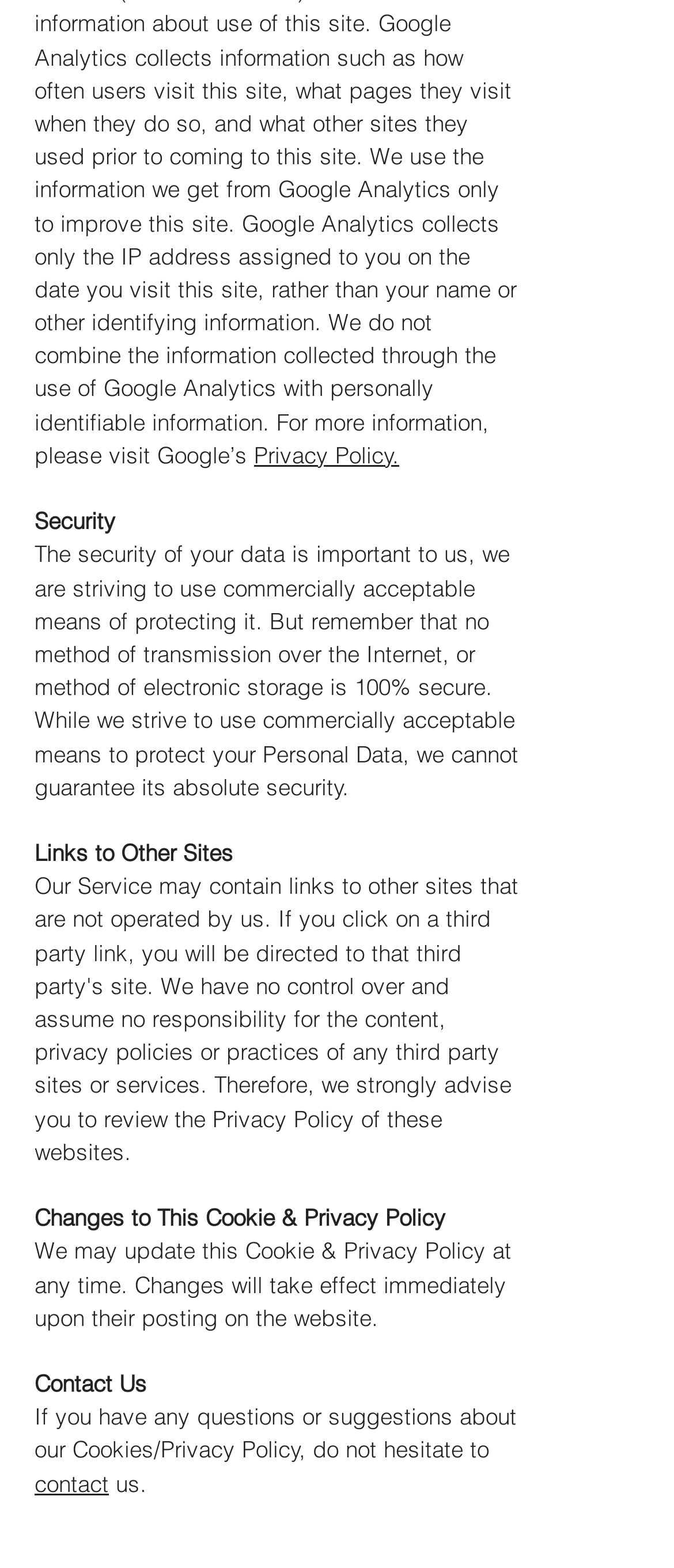Bounding box coordinates are specified in the format (top-left x, top-left y, bottom-right x, bottom-right y). All values are floating point numbers bounded between 0 and 1. Please provide the bounding box coordinate of the region this sentence describes: contact

[0.051, 0.937, 0.162, 0.954]